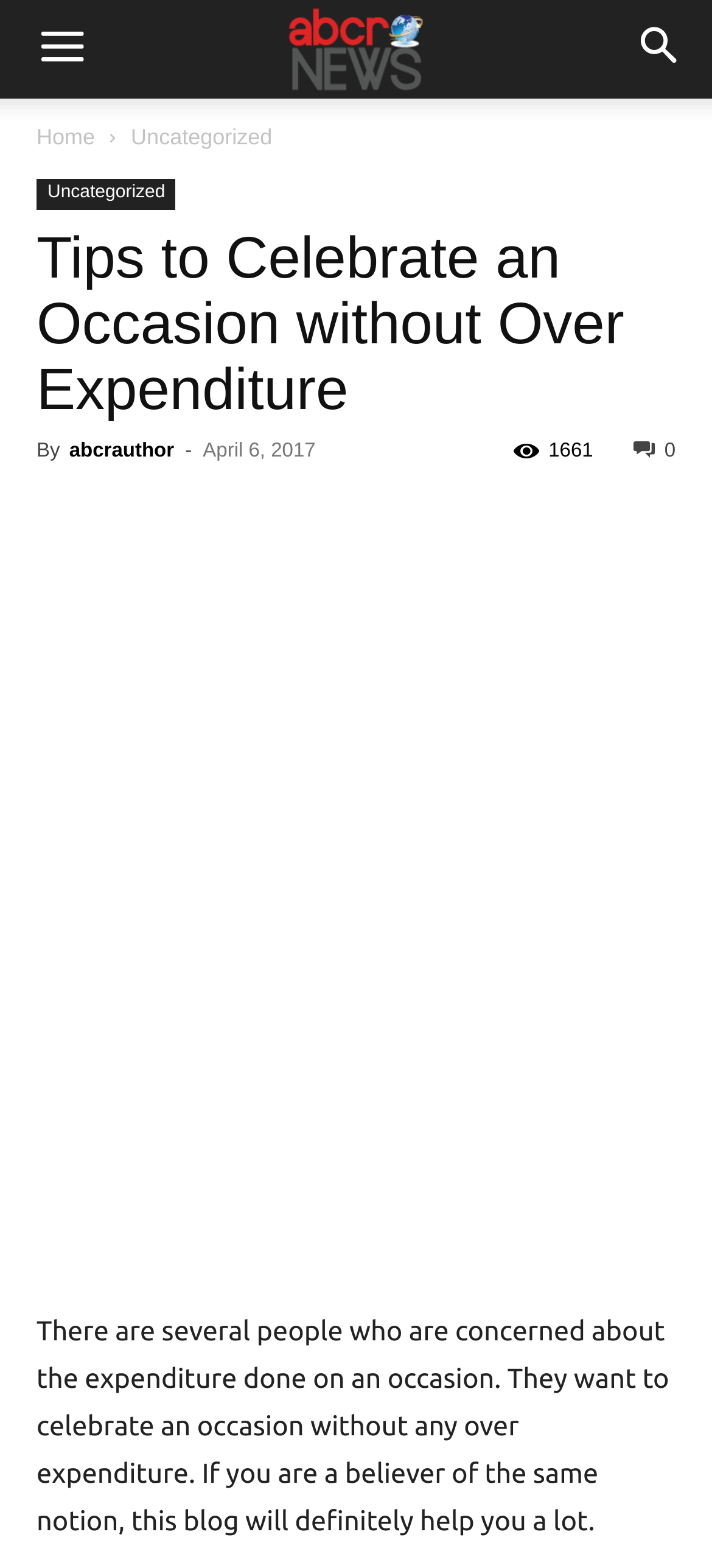Can you find the bounding box coordinates for the element that needs to be clicked to execute this instruction: "Search for something"? The coordinates should be given as four float numbers between 0 and 1, i.e., [left, top, right, bottom].

[0.856, 0.0, 1.0, 0.063]